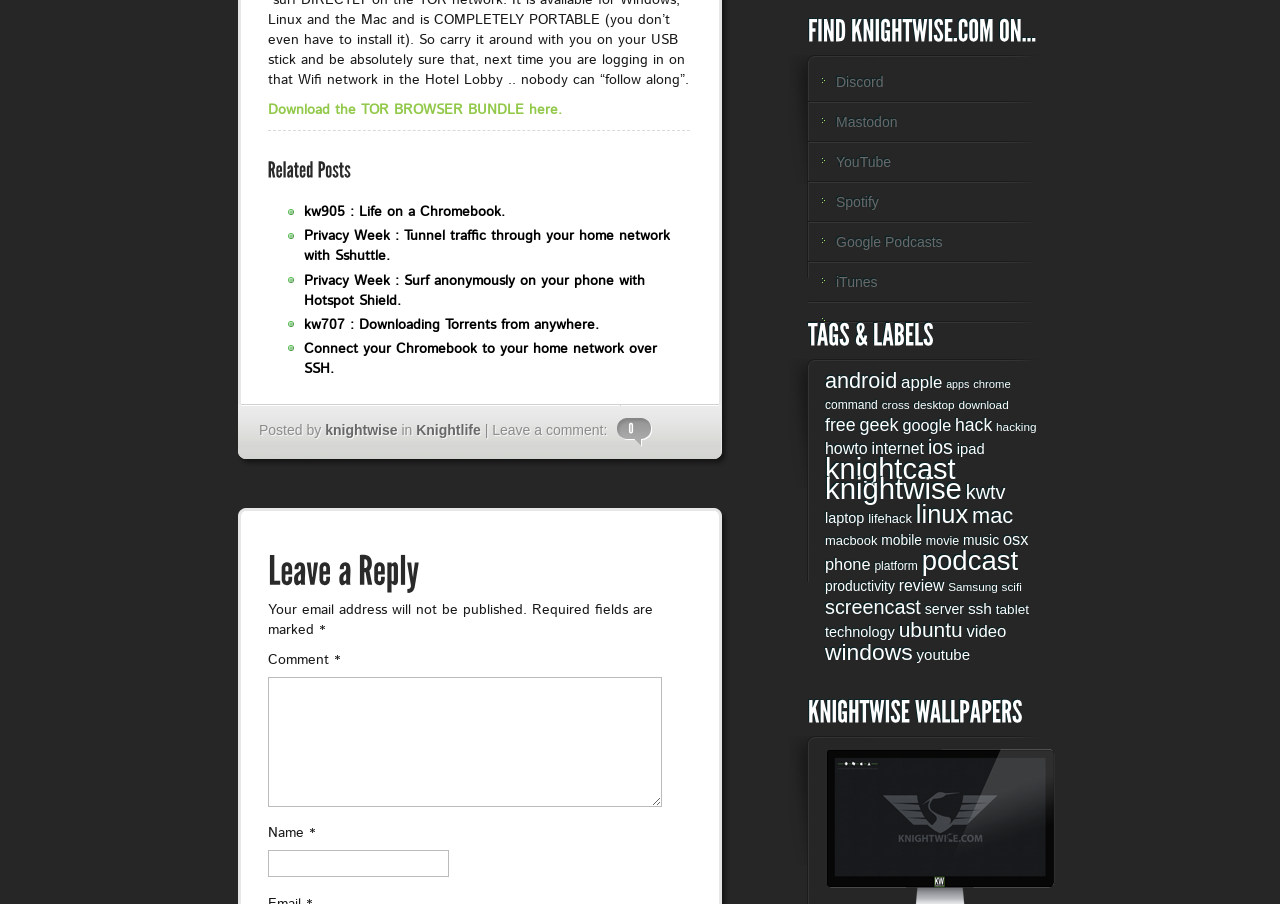What is the name of the author of the latest article?
Give a single word or phrase as your answer by examining the image.

knightwise